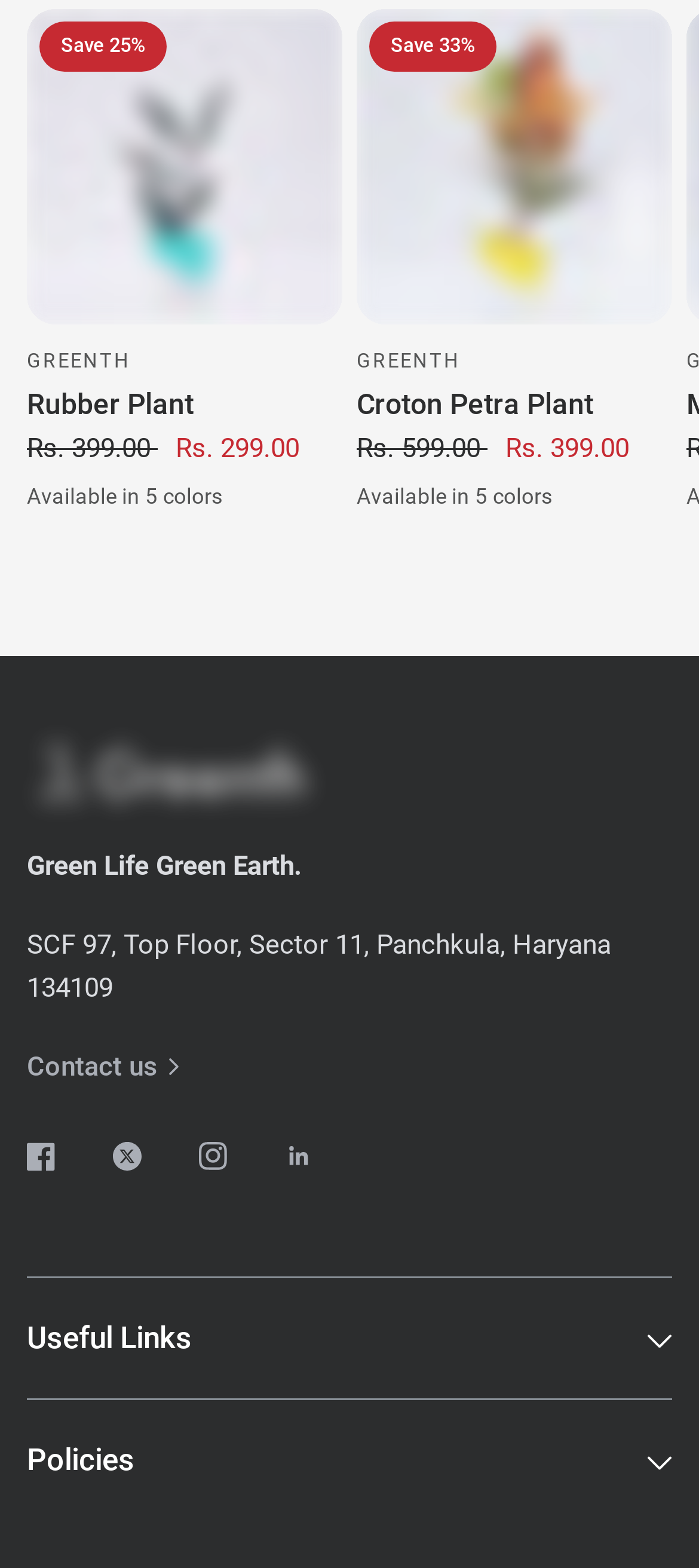Please find the bounding box coordinates of the element that you should click to achieve the following instruction: "submit books for review". The coordinates should be presented as four float numbers between 0 and 1: [left, top, right, bottom].

None